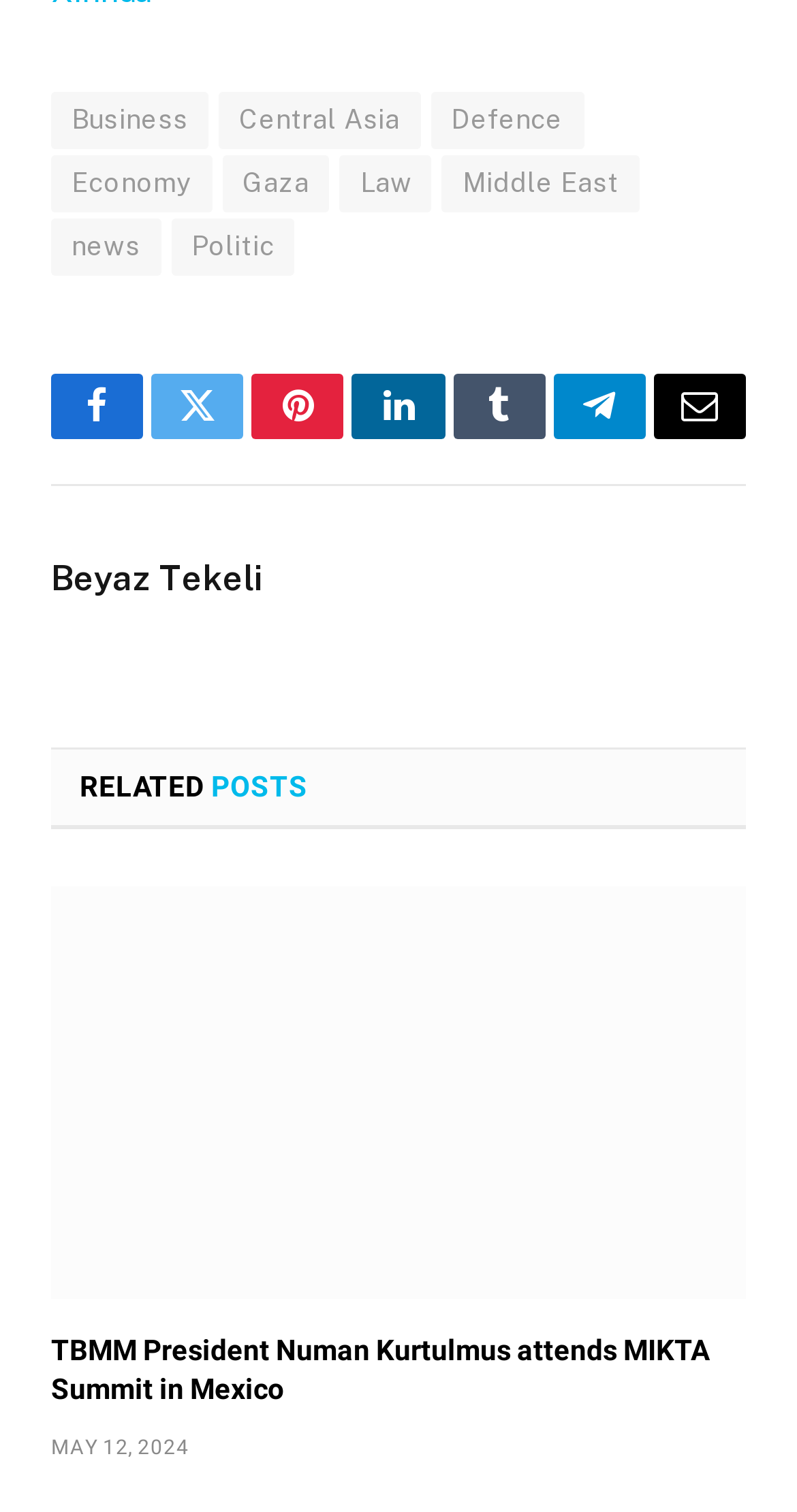Please specify the bounding box coordinates of the region to click in order to perform the following instruction: "Click on Business".

[0.064, 0.06, 0.262, 0.098]